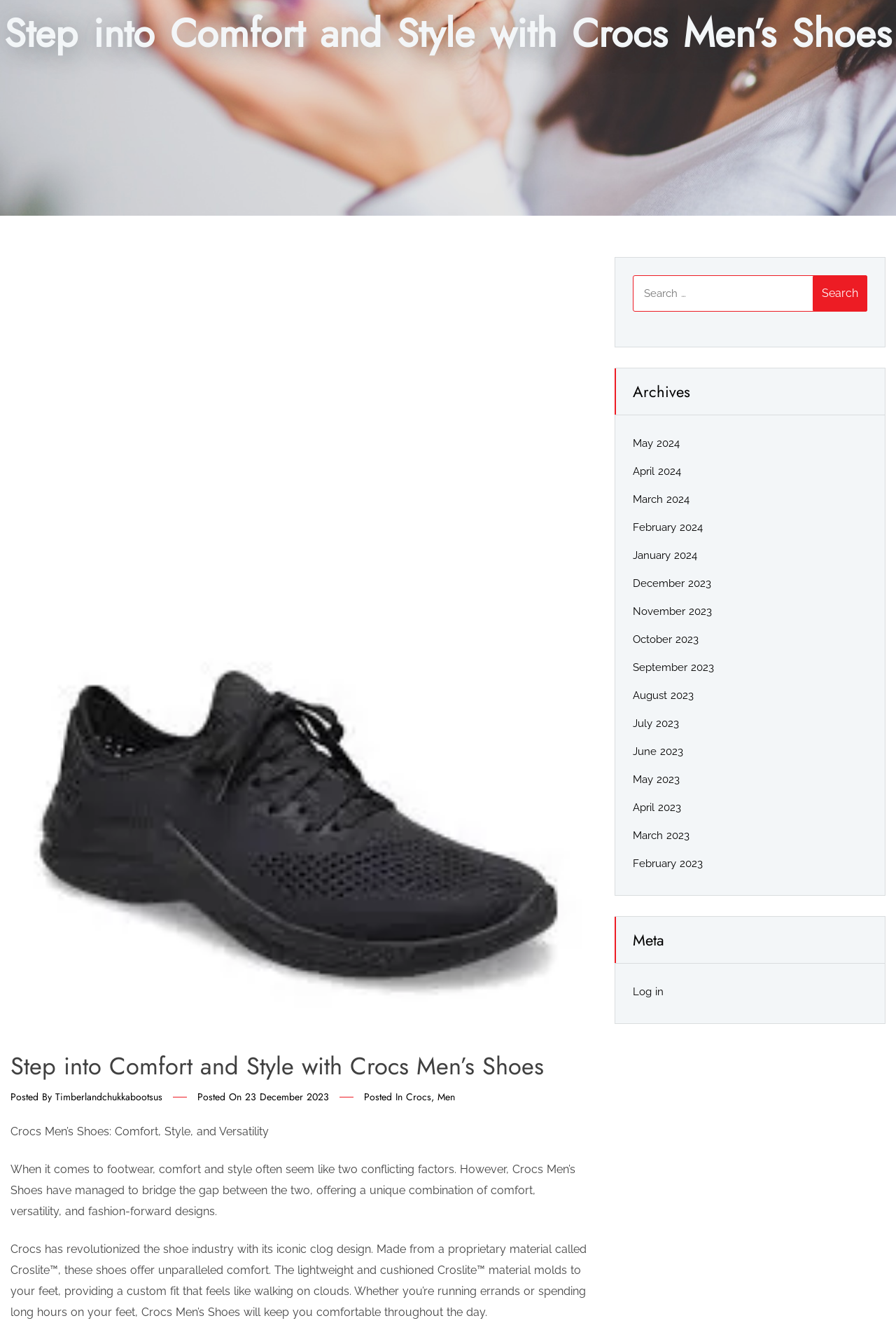Identify the bounding box coordinates for the UI element described as: "alt="crocs men's shoes"". The coordinates should be provided as four floats between 0 and 1: [left, top, right, bottom].

[0.012, 0.48, 0.655, 0.49]